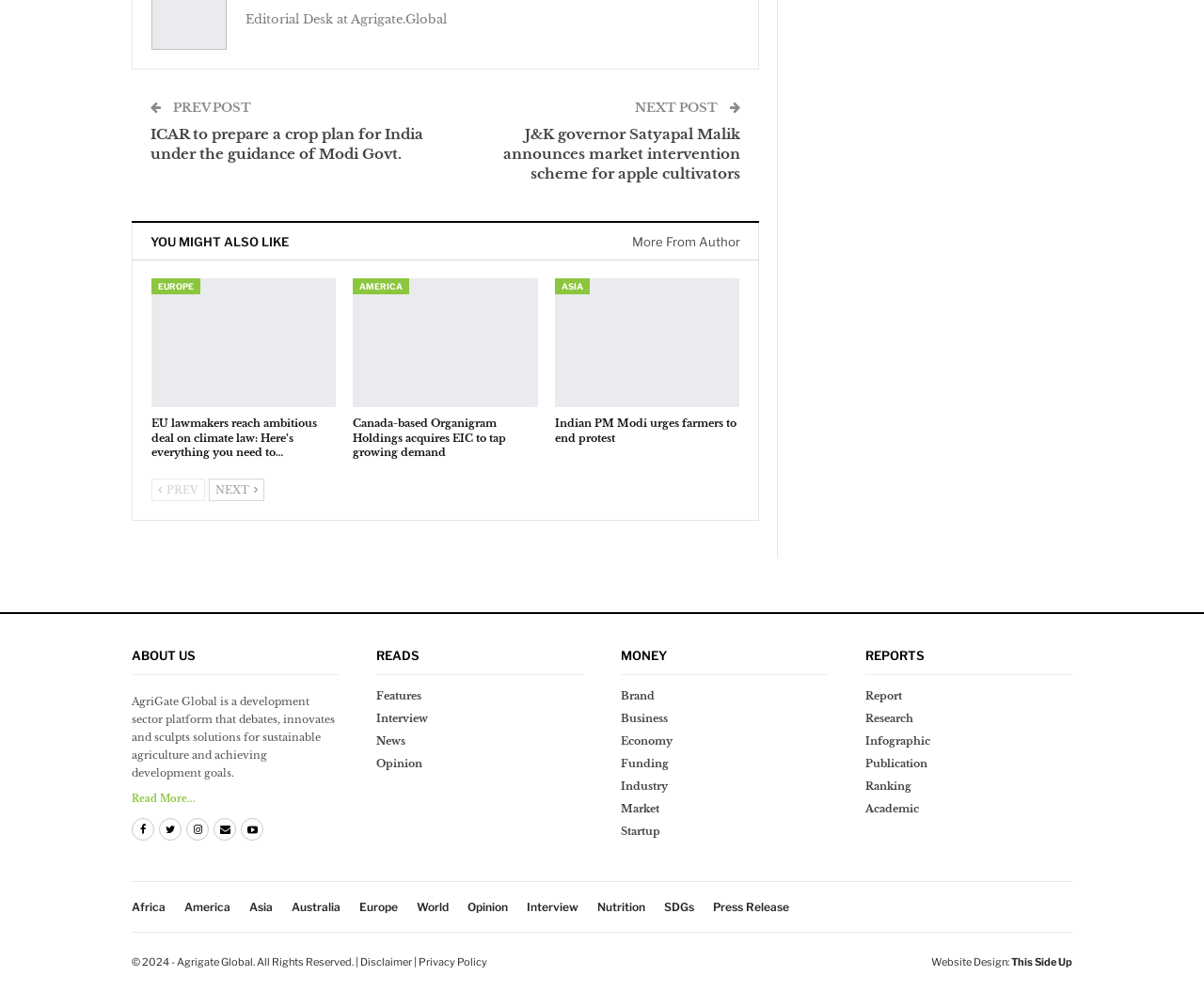Please predict the bounding box coordinates of the element's region where a click is necessary to complete the following instruction: "Click on the 'ICAR to prepare a crop plan for India under the guidance of Modi Govt.' link". The coordinates should be represented by four float numbers between 0 and 1, i.e., [left, top, right, bottom].

[0.125, 0.126, 0.352, 0.164]